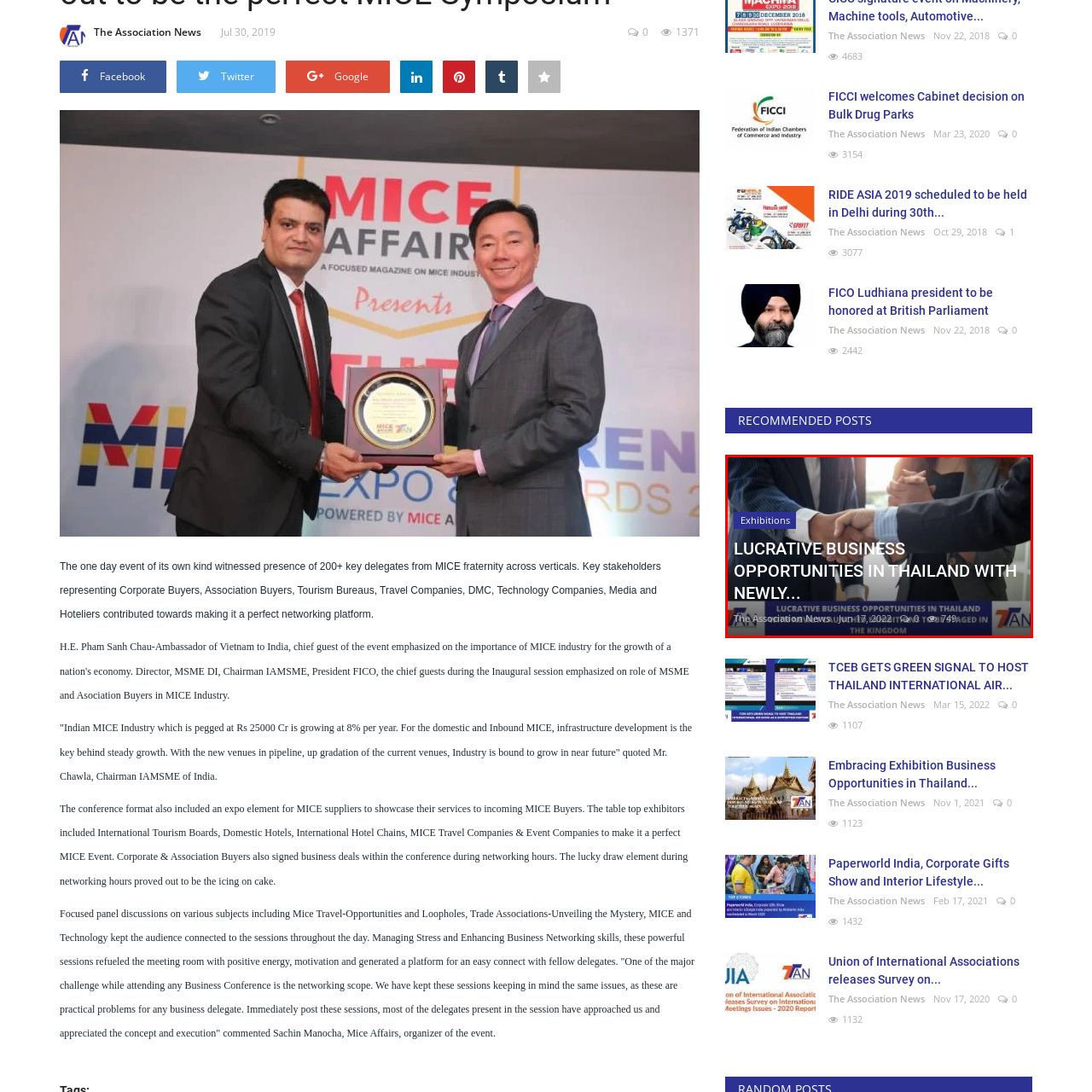Generate a detailed caption for the image that is outlined by the red border.

The image highlights a handshake between two individuals, symbolizing partnership and collaboration in a professional context. It is associated with an article titled "LUCRATIVE BUSINESS OPPORTUNITIES IN THAILAND WITH NEWLY LAUNCHED EXHIBITIONS TO BE STAGED IN THE KINGDOM," published on June 17, 2022, by The Association News. The setting suggests a focus on business expansion and trade opportunities in Thailand, indicating the importance of networking and cooperation in achieving mutual benefits. The background prominently features the publication's branding, reinforcing its role in informing readers about significant developments in the exhibition industry.